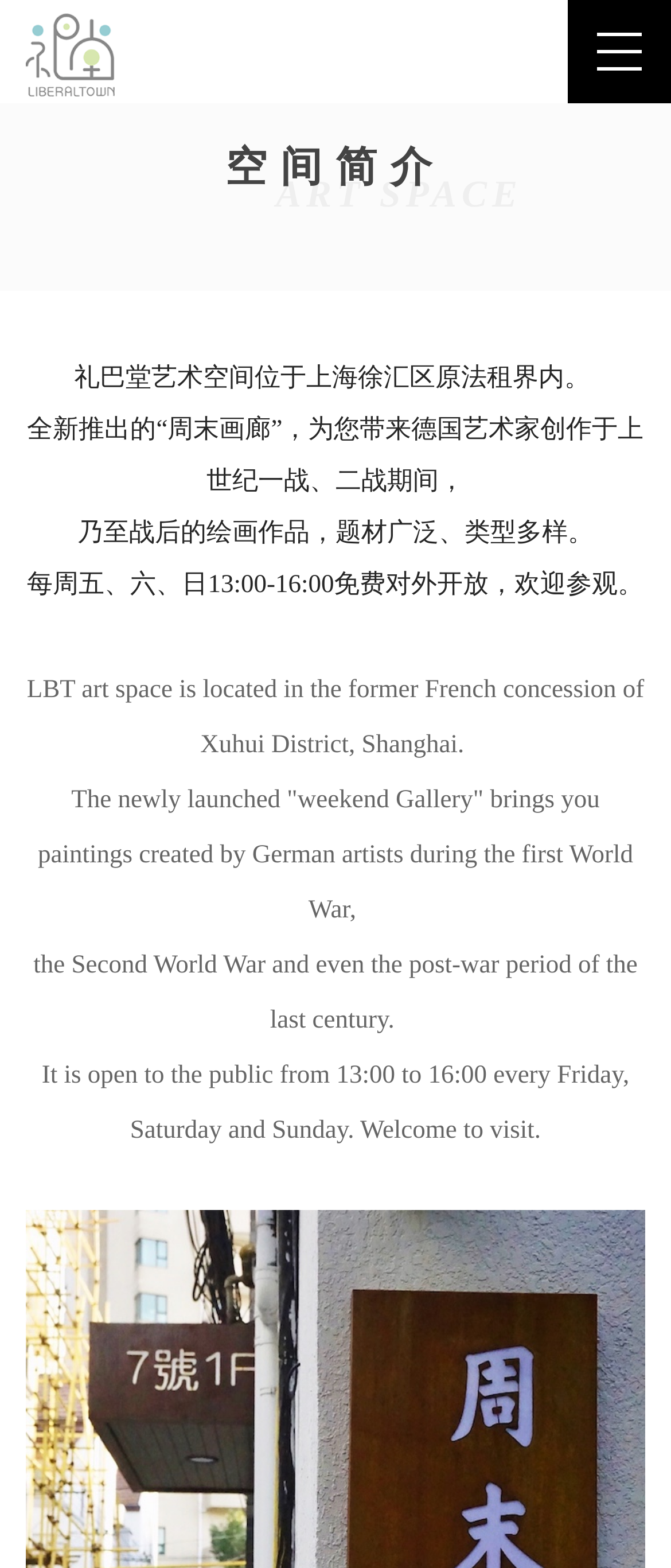What language is the art space's introduction written in?
Look at the image and answer the question using a single word or phrase.

Chinese and English